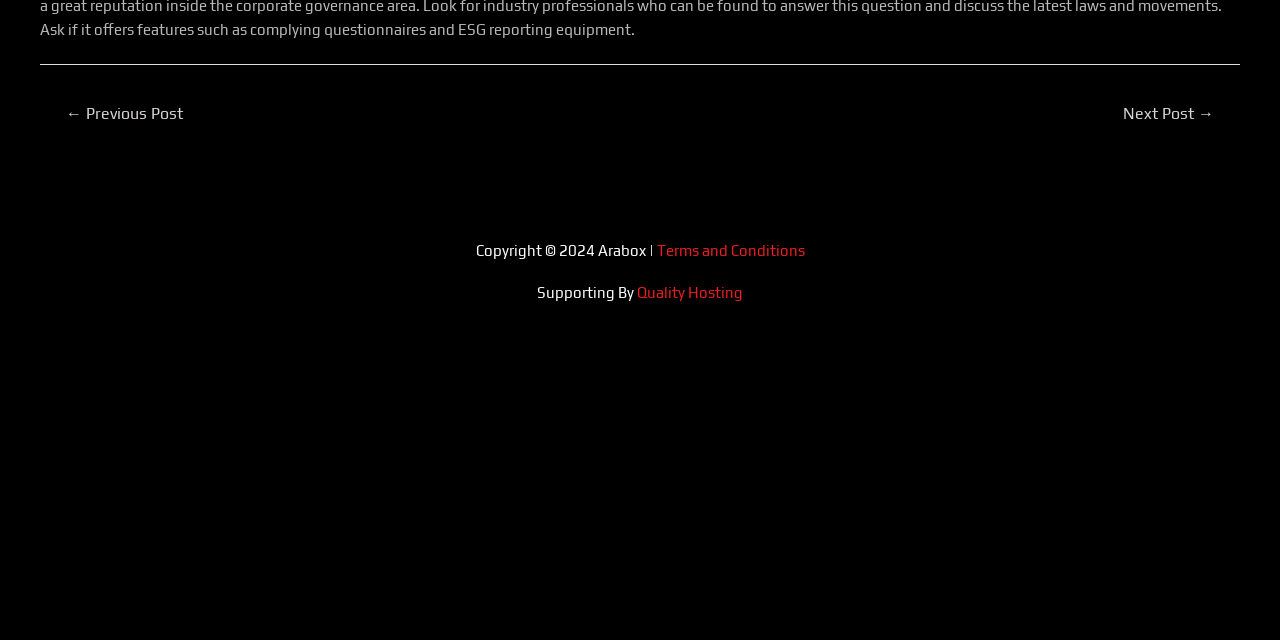Extract the bounding box coordinates for the HTML element that matches this description: "← Previous Post". The coordinates should be four float numbers between 0 and 1, i.e., [left, top, right, bottom].

[0.033, 0.152, 0.162, 0.21]